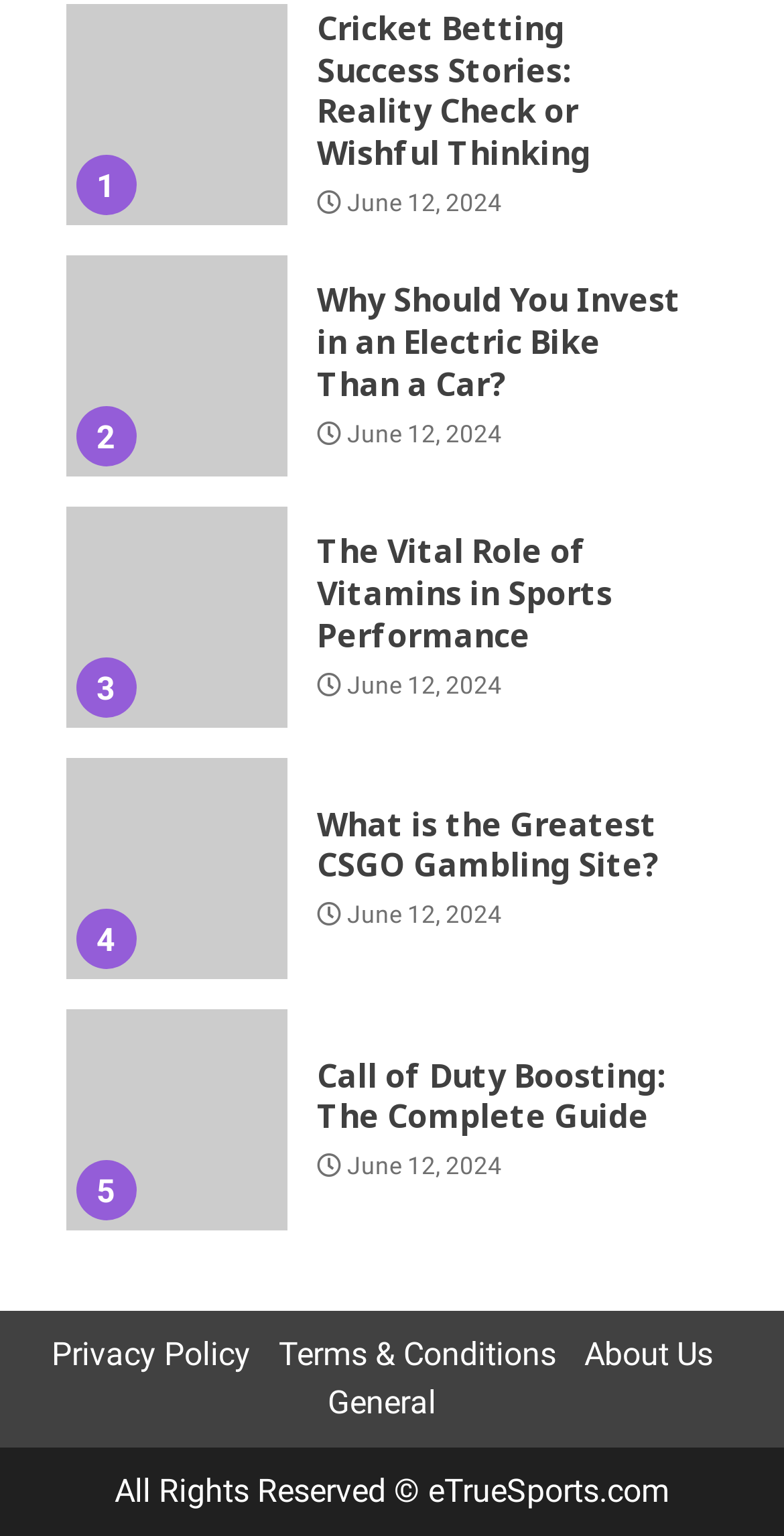Provide a short, one-word or phrase answer to the question below:
What type of links are at the bottom of the page?

Policy links